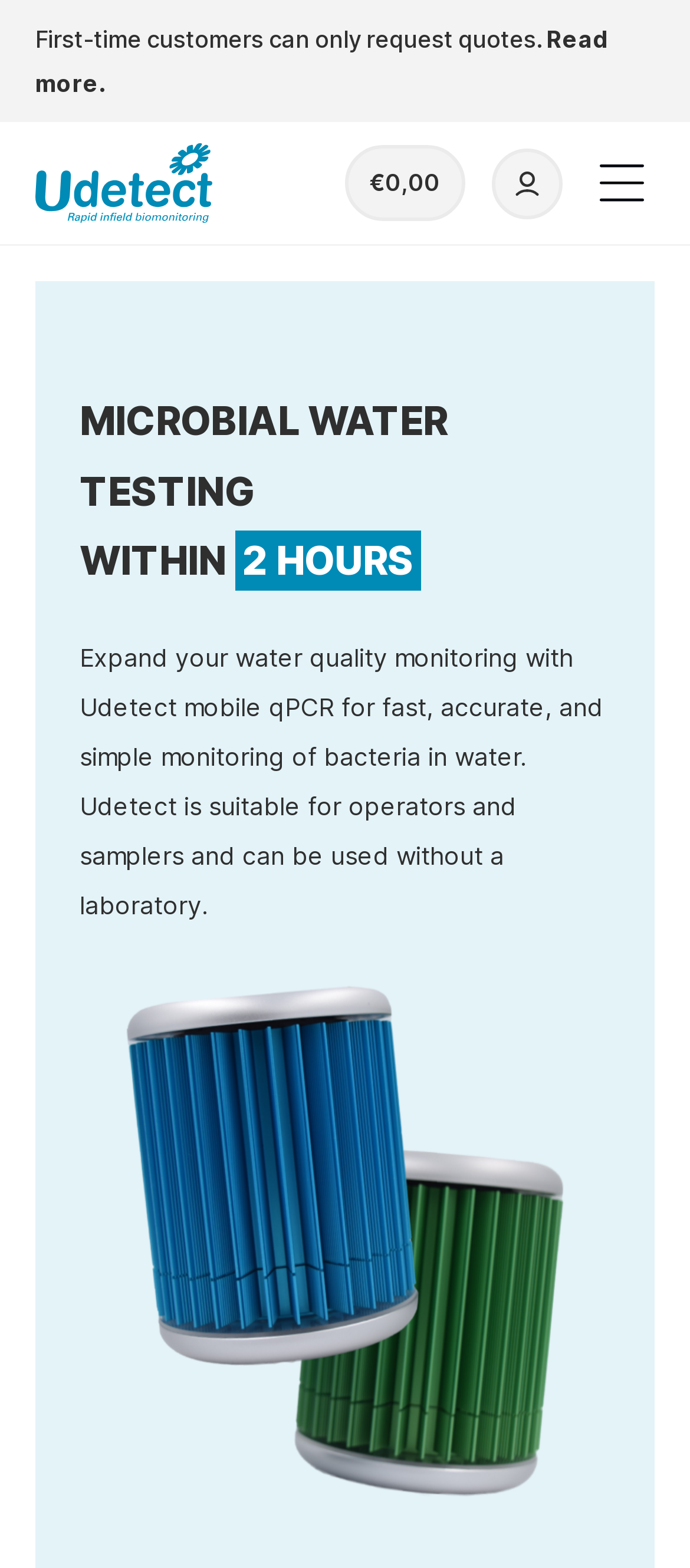What is the target audience of Udetect?
Kindly offer a detailed explanation using the data available in the image.

The webpage mentions that Udetect is suitable for operators and samplers, indicating that these are the target audience for the service.